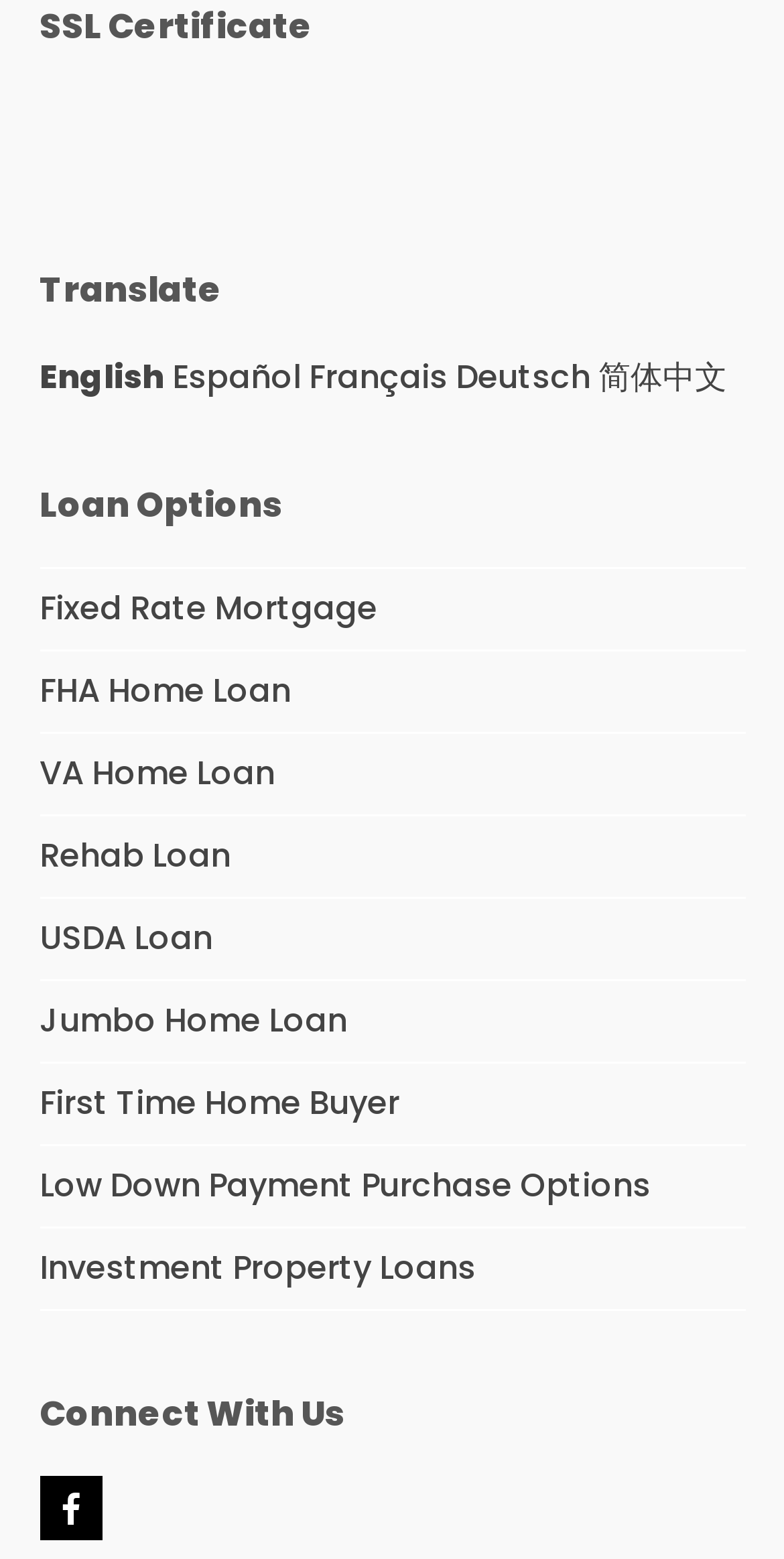Given the element description, predict the bounding box coordinates in the format (top-left x, top-left y, bottom-right x, bottom-right y). Make sure all values are between 0 and 1. Here is the element description: Facebook

[0.05, 0.947, 0.132, 0.988]